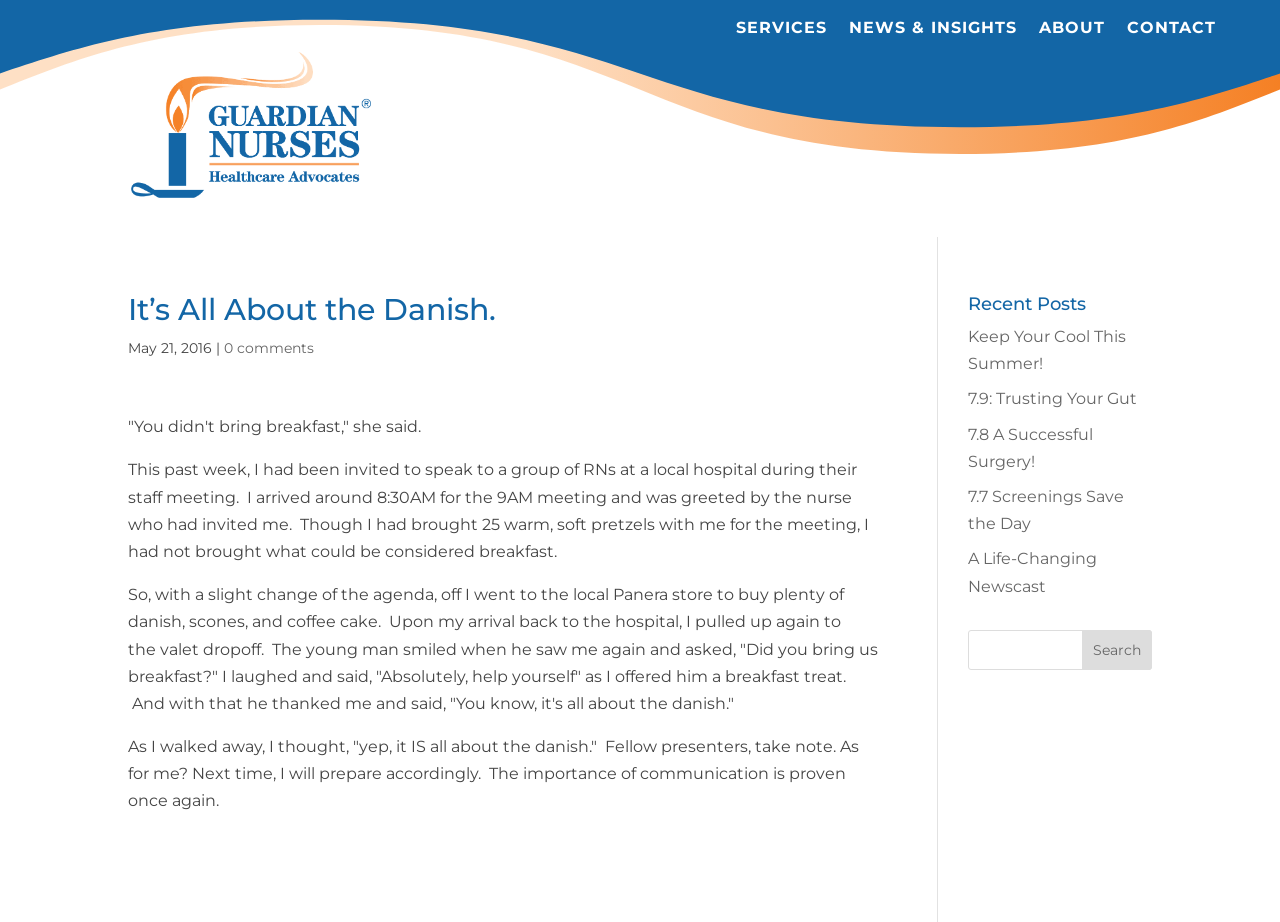What is the name of the company mentioned in the webpage?
Please answer the question with a detailed and comprehensive explanation.

The answer can be found in the top section of the webpage, where the company name 'Guardian Nurses' is mentioned as a link.